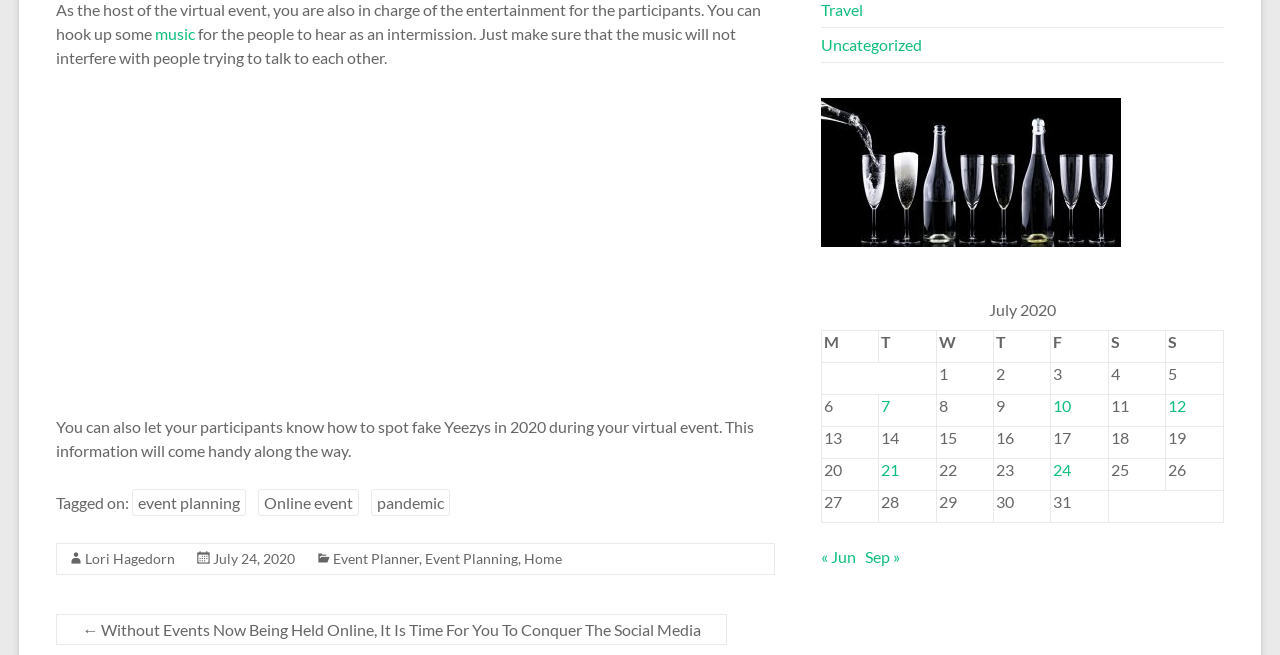Bounding box coordinates are specified in the format (top-left x, top-left y, bottom-right x, bottom-right y). All values are floating point numbers bounded between 0 and 1. Please provide the bounding box coordinate of the region this sentence describes: Lori Hagedorn

[0.067, 0.839, 0.137, 0.865]